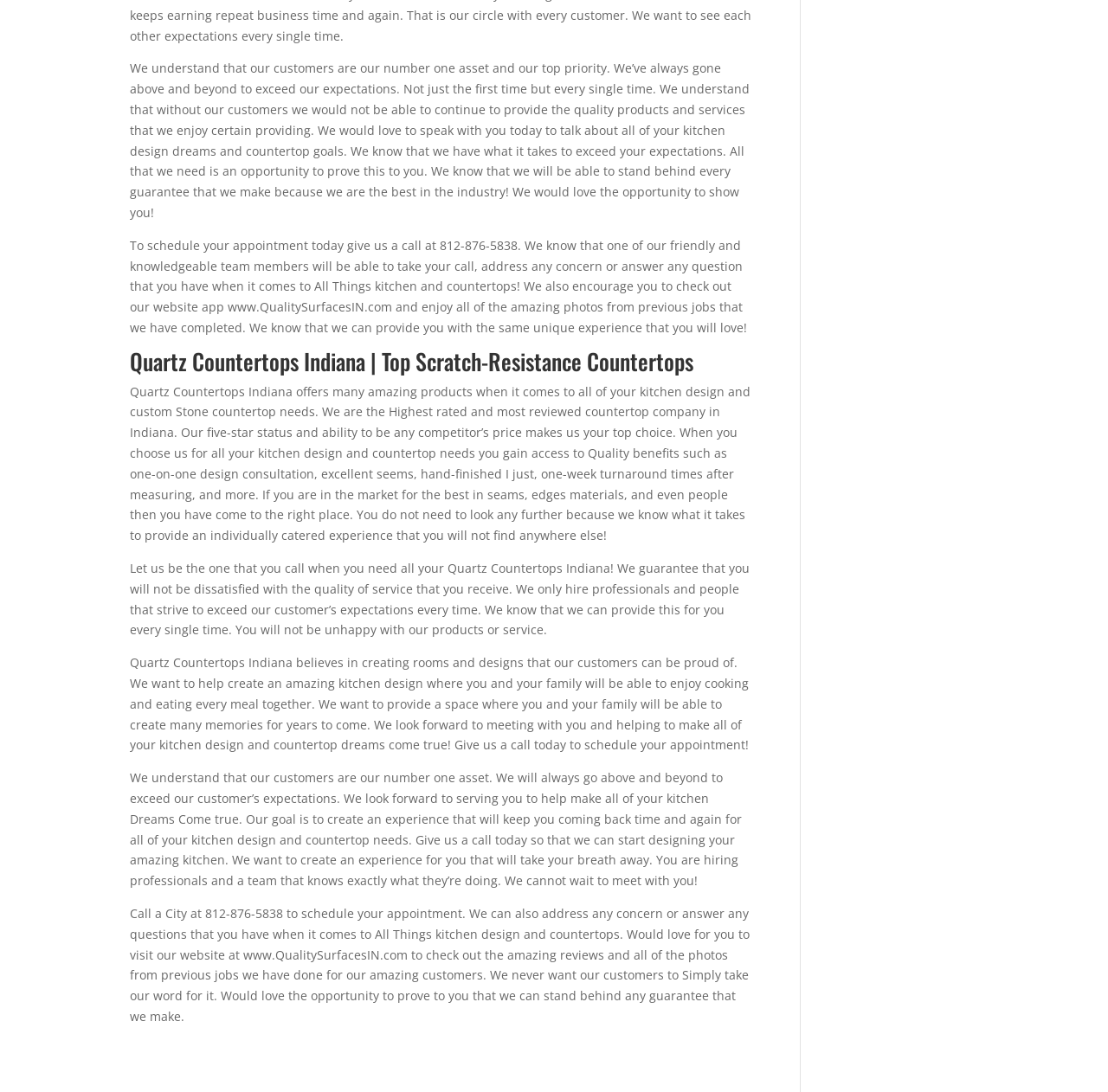What is the goal of Quartz Countertops Indiana?
Provide a comprehensive and detailed answer to the question.

The goal can be inferred from the text 'Our goal is to create an experience that will keep you coming back time and again for all of your kitchen design and countertop needs.' which is located in the middle of the webpage.